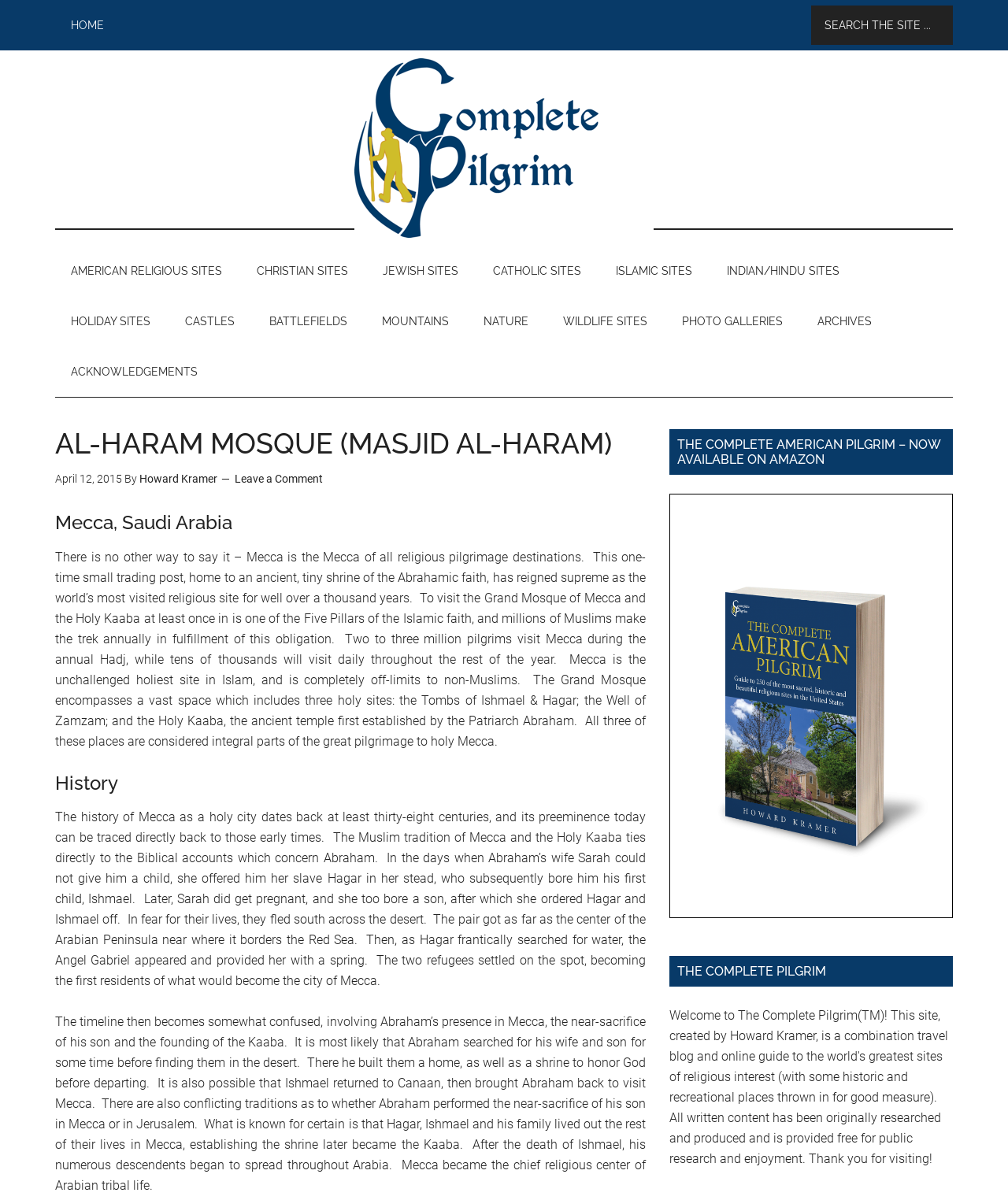What is the name of the author of the article?
Look at the image and respond to the question as thoroughly as possible.

I found the answer by looking at the text 'By Howard Kramer' which is a clear indication of the author's name.